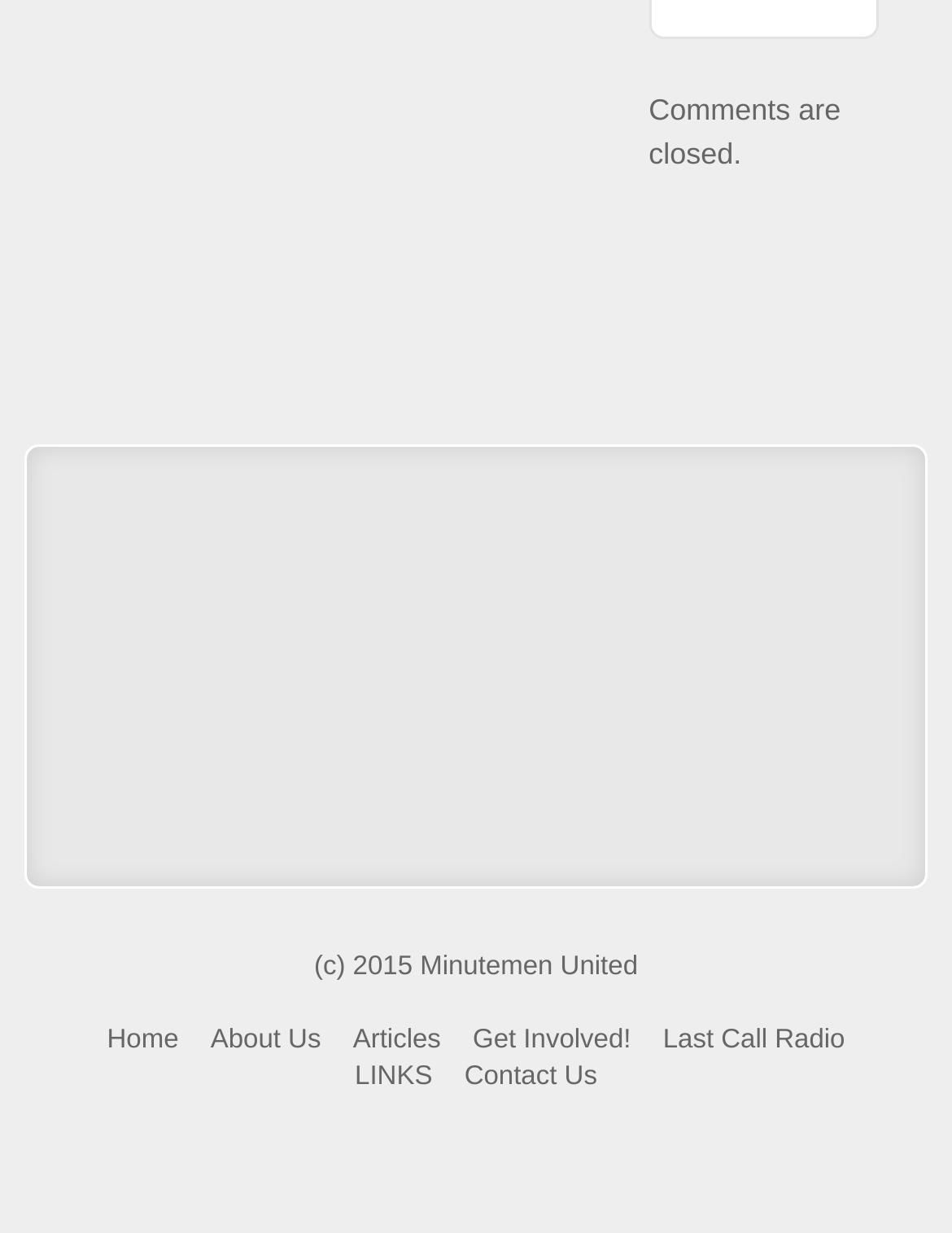What is the last link in the footer?
Give a single word or phrase as your answer by examining the image.

Contact Us